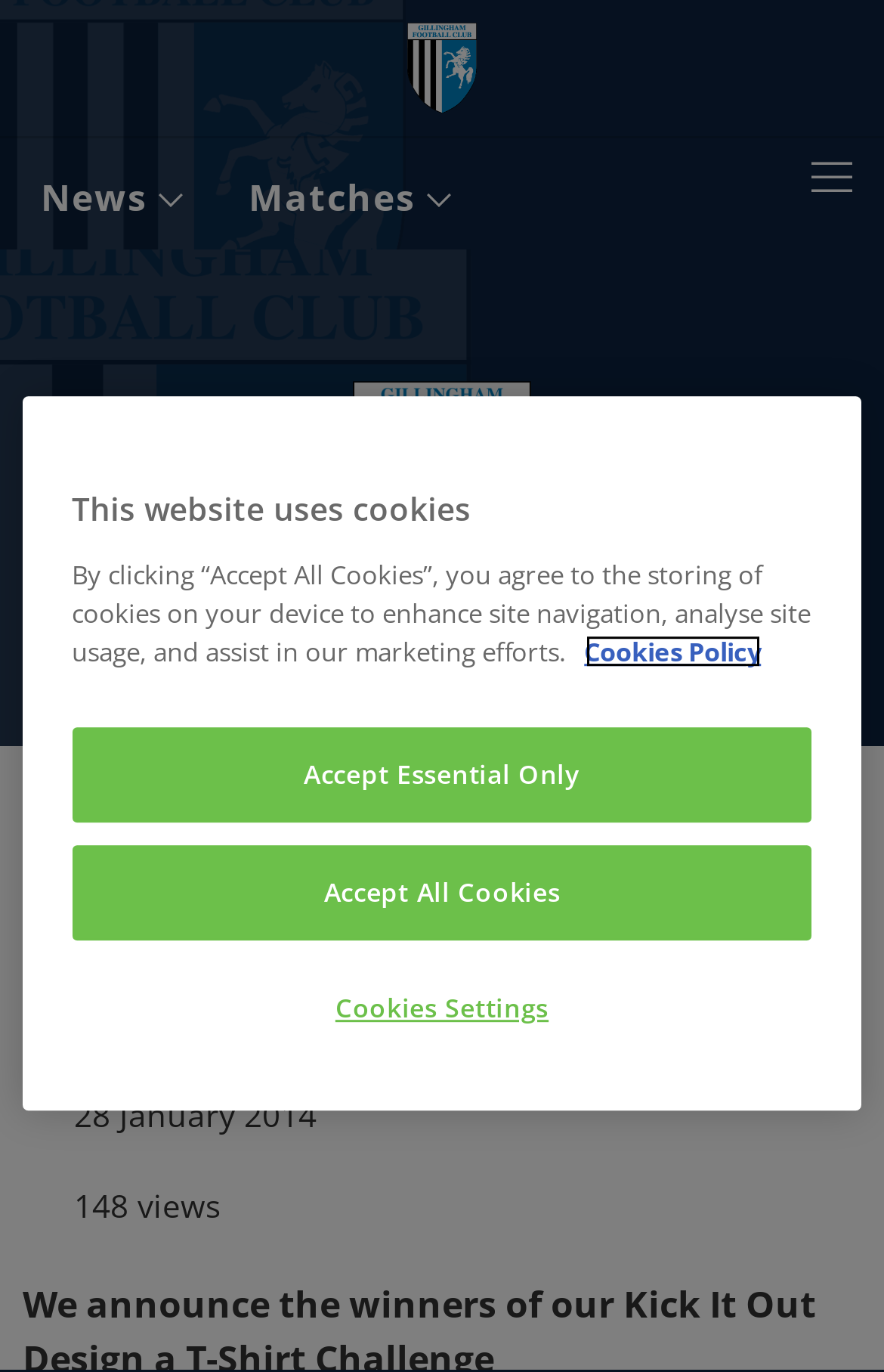Pinpoint the bounding box coordinates of the clickable area necessary to execute the following instruction: "Go to Gillingham Football Club homepage". The coordinates should be given as four float numbers between 0 and 1, namely [left, top, right, bottom].

[0.449, 0.017, 0.551, 0.083]